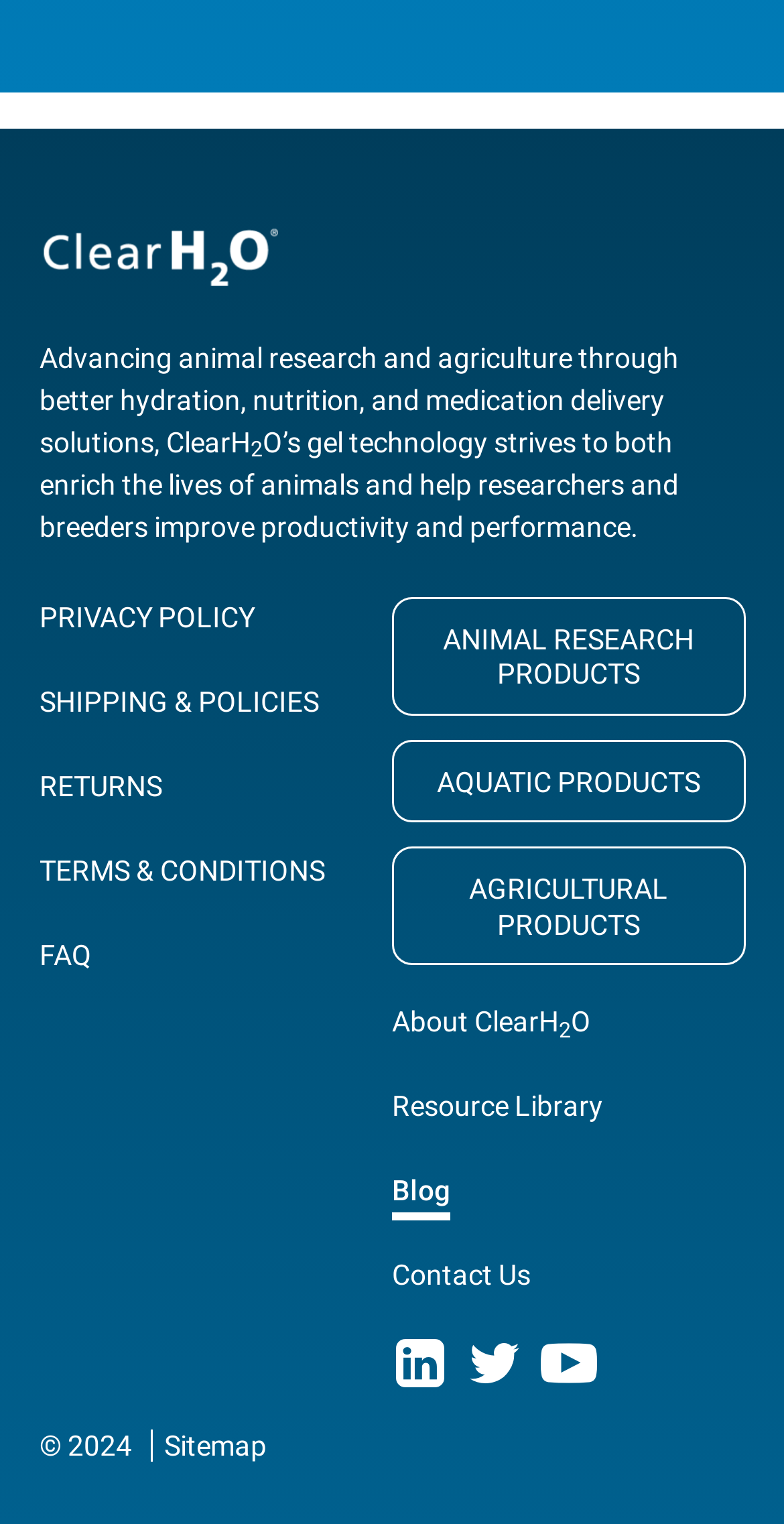What social media platforms does the company have?
Please answer the question with as much detail and depth as you can.

The social media platforms can be found in the bottom-right corner of the webpage, where there are three links labeled 'LinkedIn', 'Twitter', and 'YouTube', each with its respective icon.